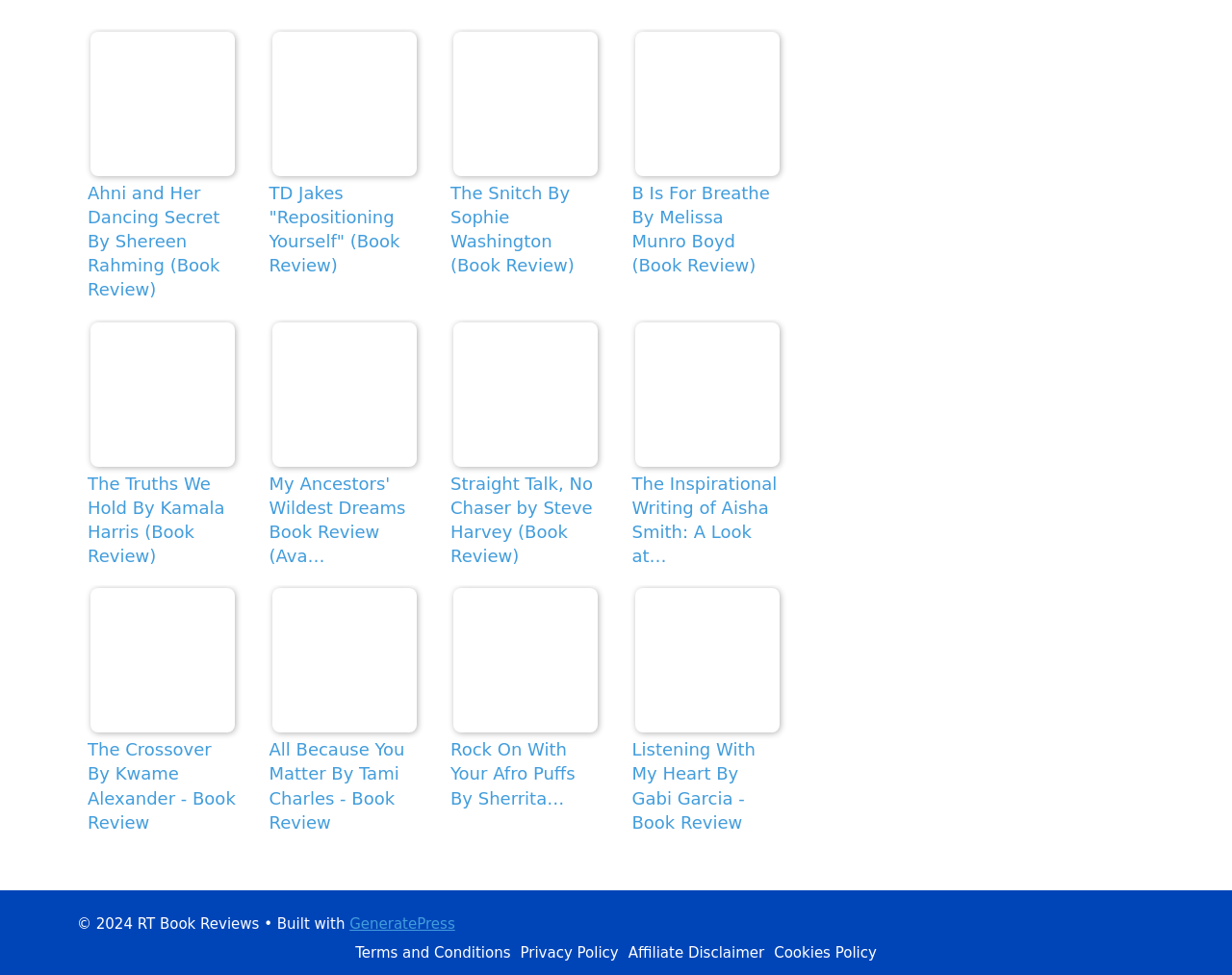Pinpoint the bounding box coordinates for the area that should be clicked to perform the following instruction: "Read book review of Ahni and Her Dancing Secret".

[0.062, 0.029, 0.202, 0.317]